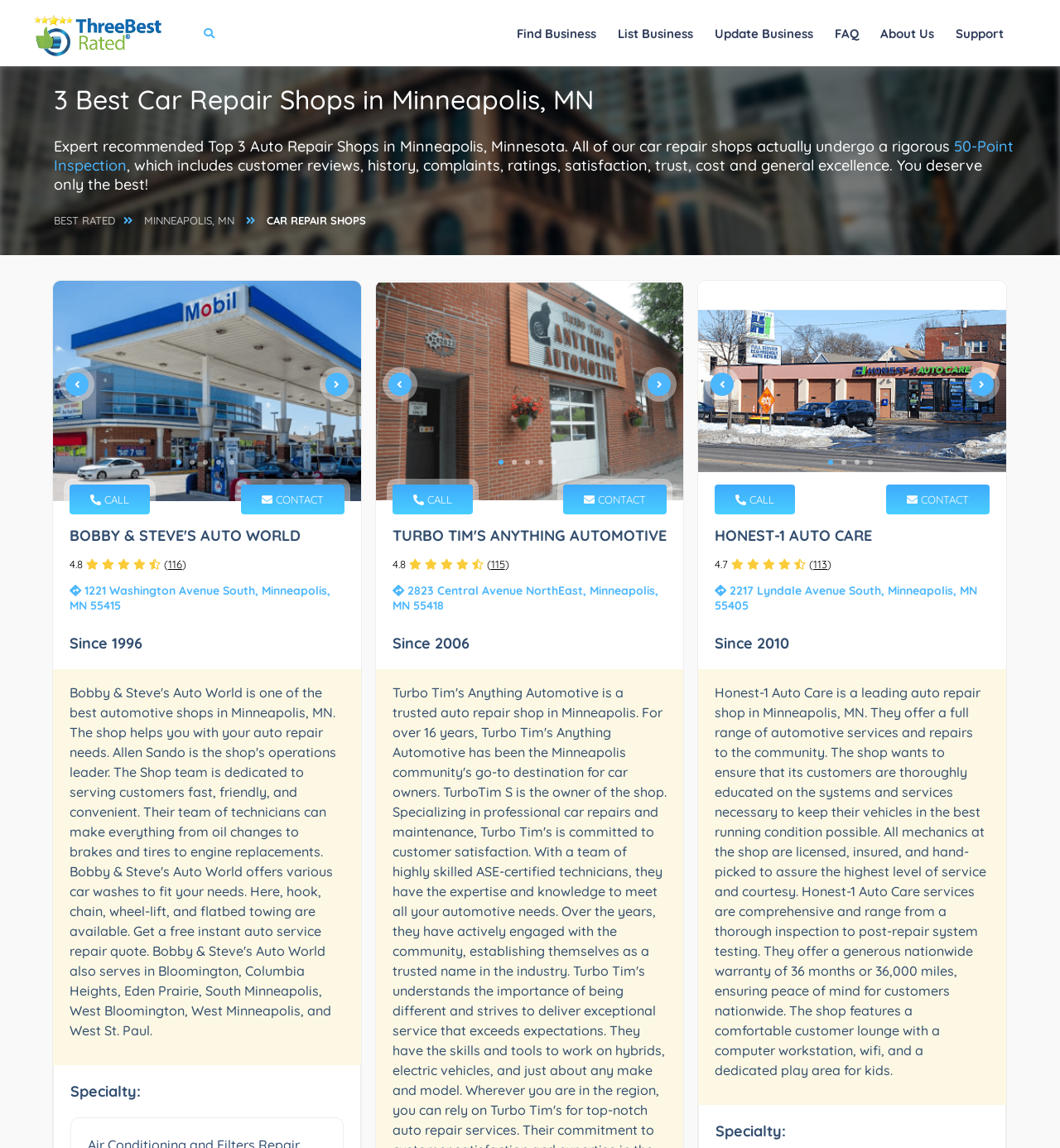Using the webpage screenshot, locate the HTML element that fits the following description and provide its bounding box: "Home & Garden".

None